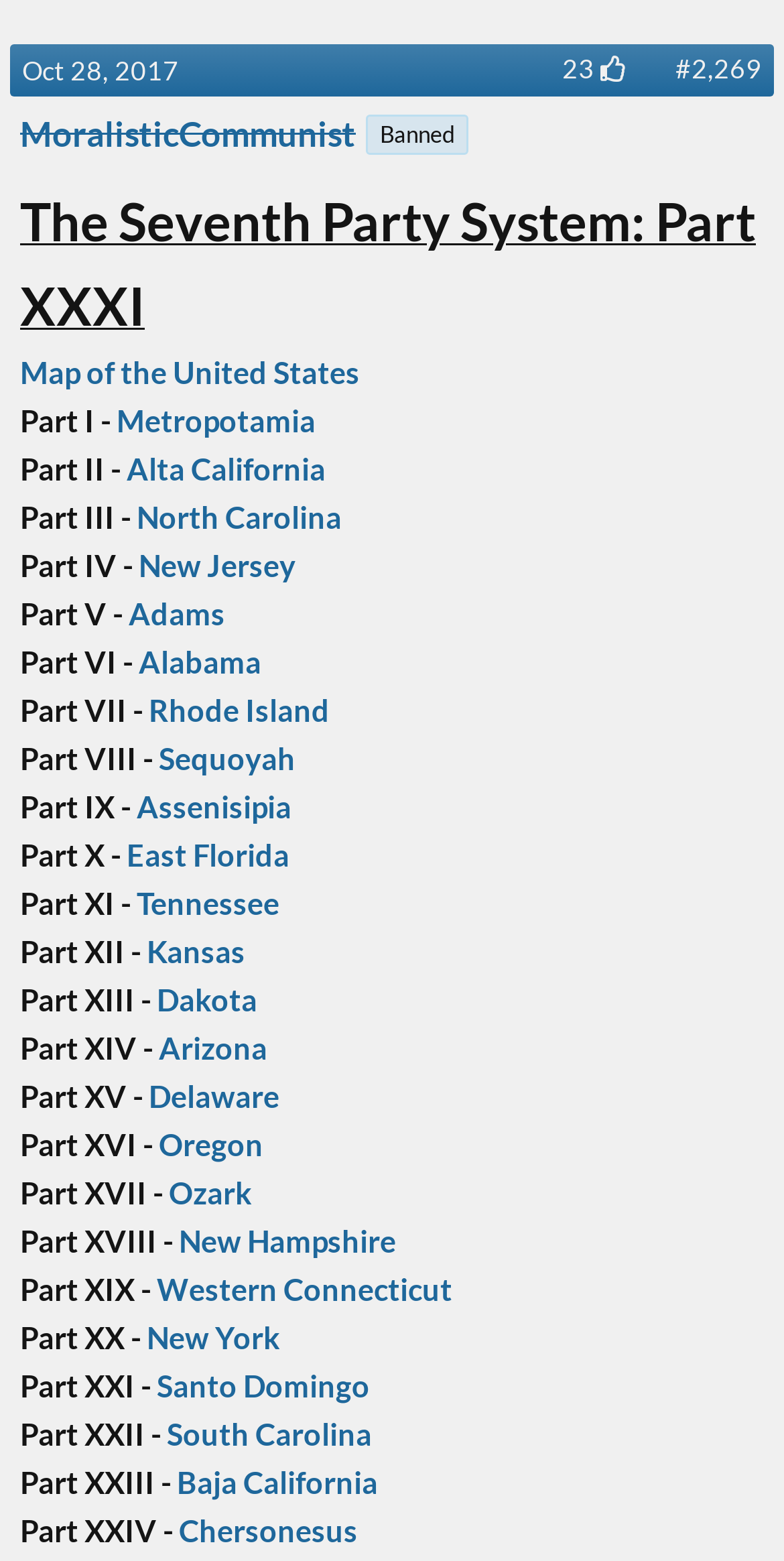Please locate the bounding box coordinates of the element that needs to be clicked to achieve the following instruction: "Read the article about MoralisticCommunist". The coordinates should be four float numbers between 0 and 1, i.e., [left, top, right, bottom].

[0.026, 0.072, 0.454, 0.099]